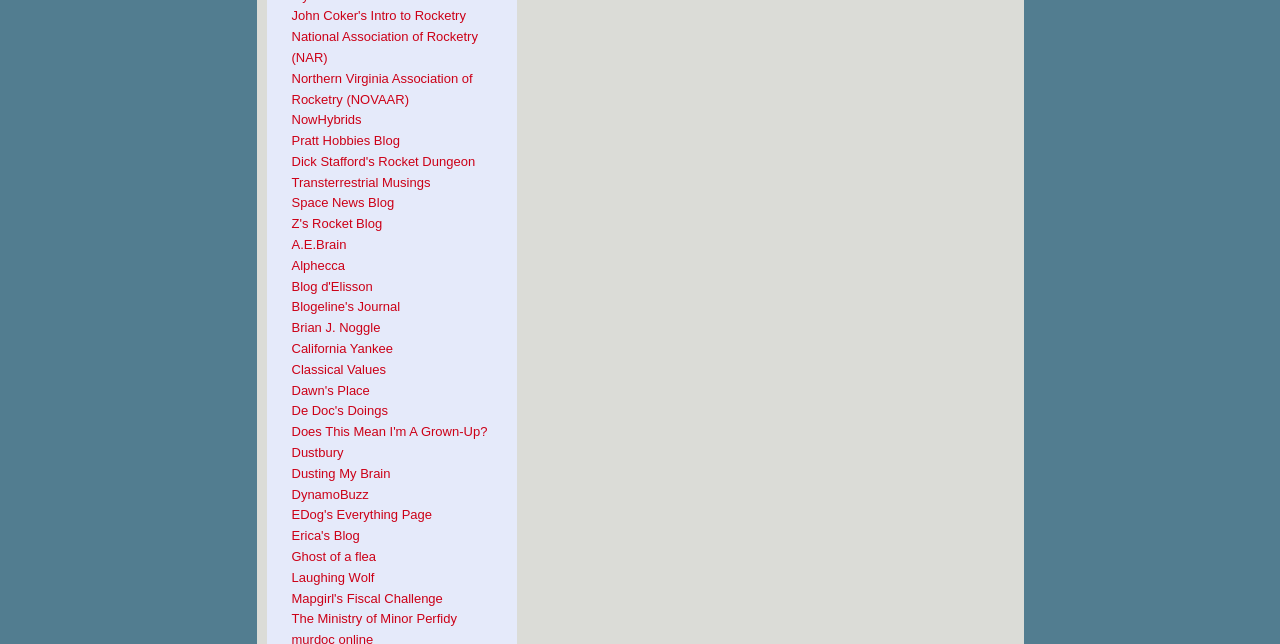Identify the bounding box coordinates of the HTML element based on this description: "Blogeline's Journal".

[0.228, 0.465, 0.313, 0.488]